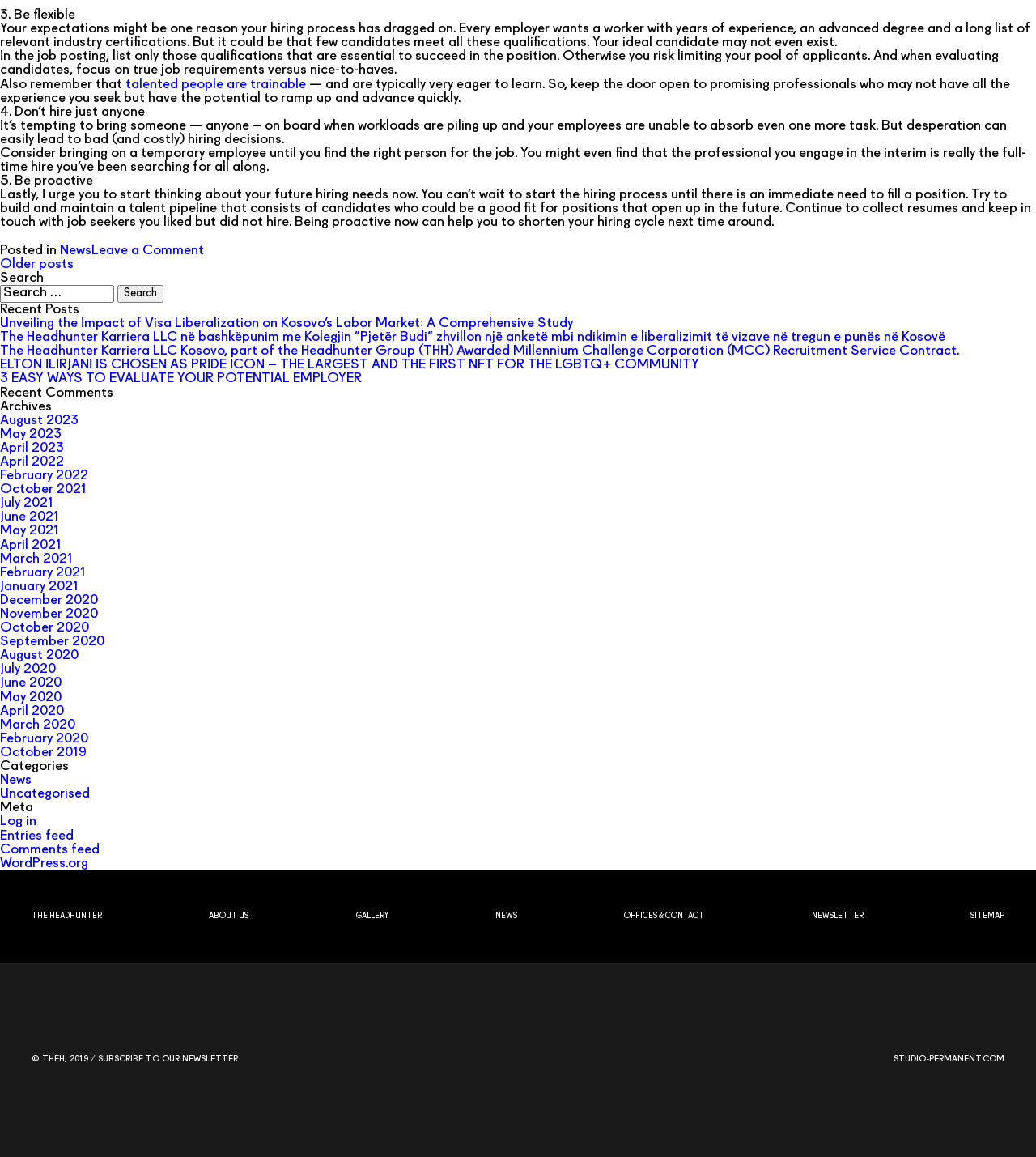Please identify the bounding box coordinates of the element's region that I should click in order to complete the following instruction: "Read recent post 'Unveiling the Impact of Visa Liberalization on Kosovo’s Labor Market: A Comprehensive Study'". The bounding box coordinates consist of four float numbers between 0 and 1, i.e., [left, top, right, bottom].

[0.0, 0.274, 0.553, 0.286]